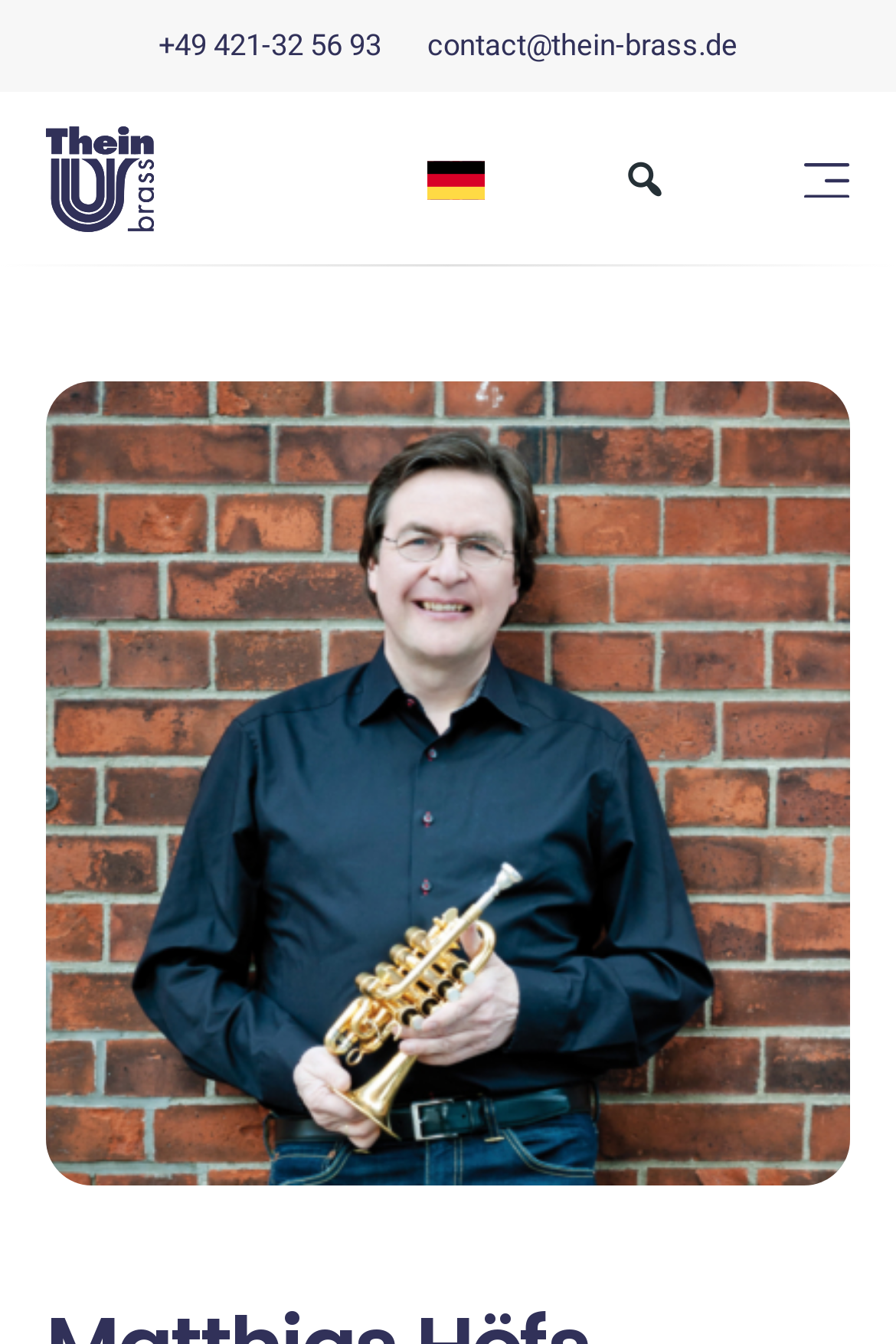Give a one-word or short phrase answer to this question: 
How many images are on the webpage?

3